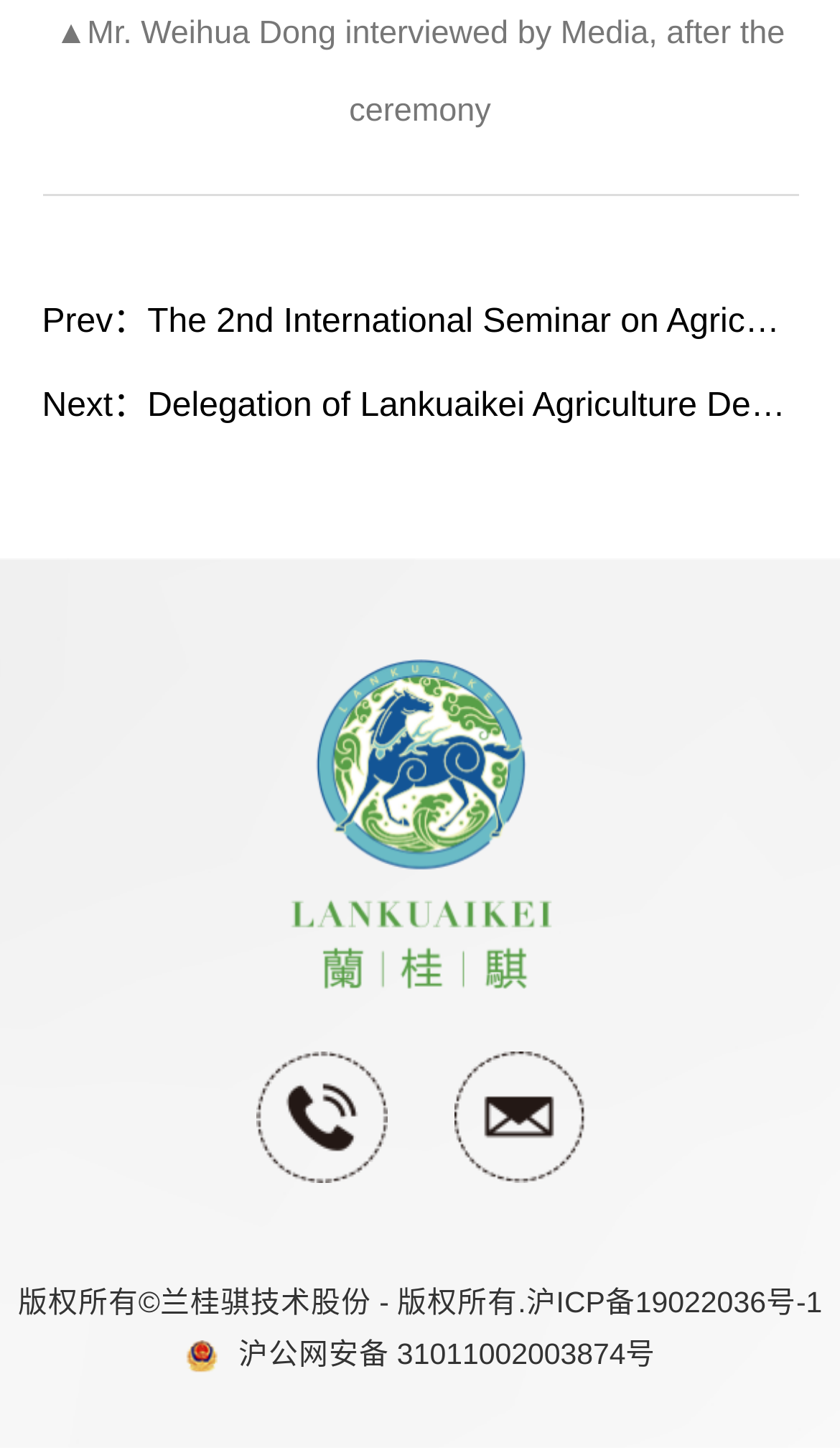Look at the image and answer the question in detail:
What is the position of the 'Prev' link?

The position of the 'Prev' link can be determined by looking at its bounding box coordinates [0.05, 0.203, 0.95, 0.238], which suggests that it is located at the top-left of the page.